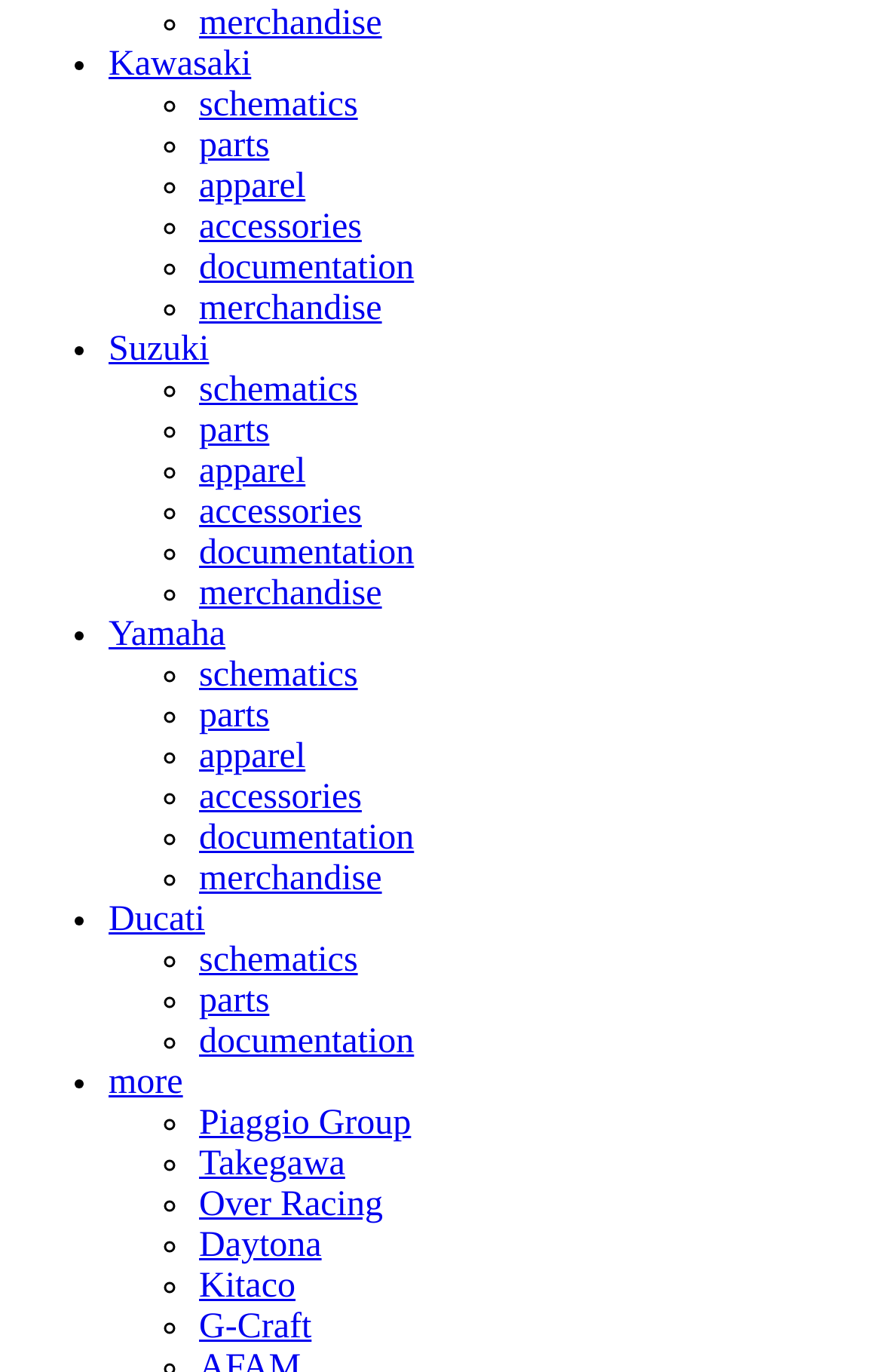Determine the bounding box for the UI element described here: "BASIC".

None